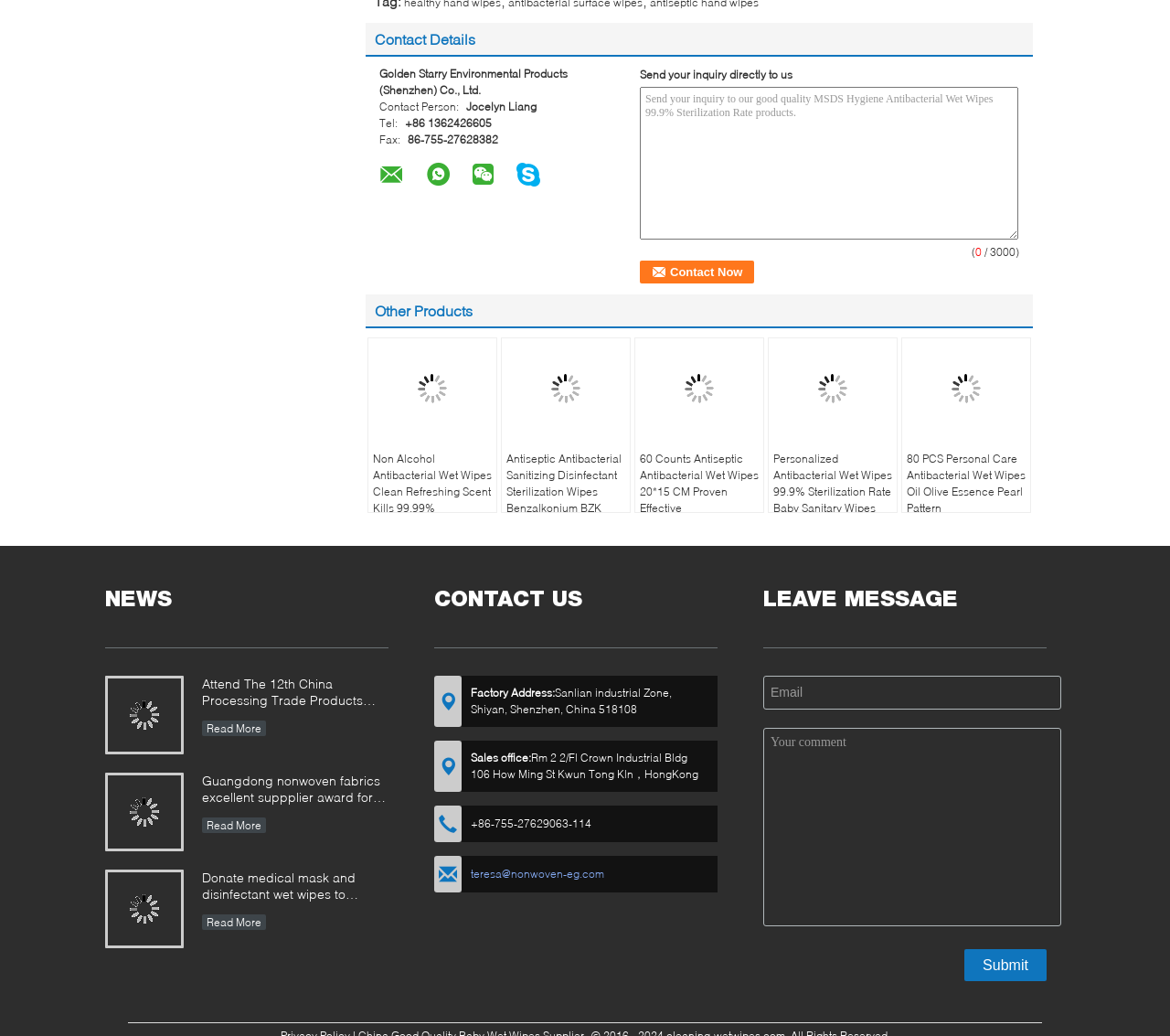Locate the bounding box coordinates of the element you need to click to accomplish the task described by this instruction: "Contact the company now".

[0.547, 0.252, 0.645, 0.274]